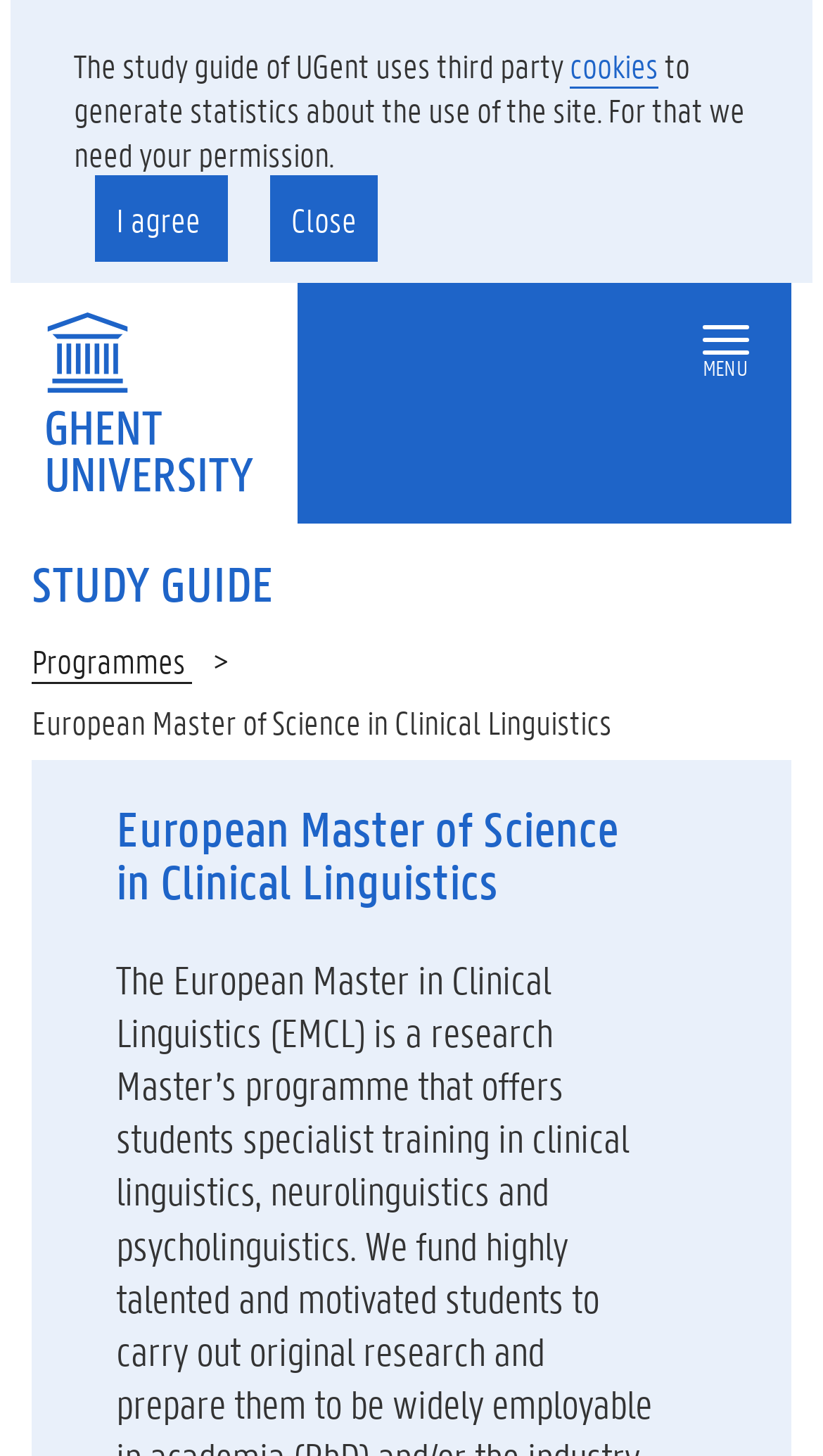Identify the bounding box coordinates for the UI element that matches this description: "Study guide".

[0.038, 0.383, 0.962, 0.419]